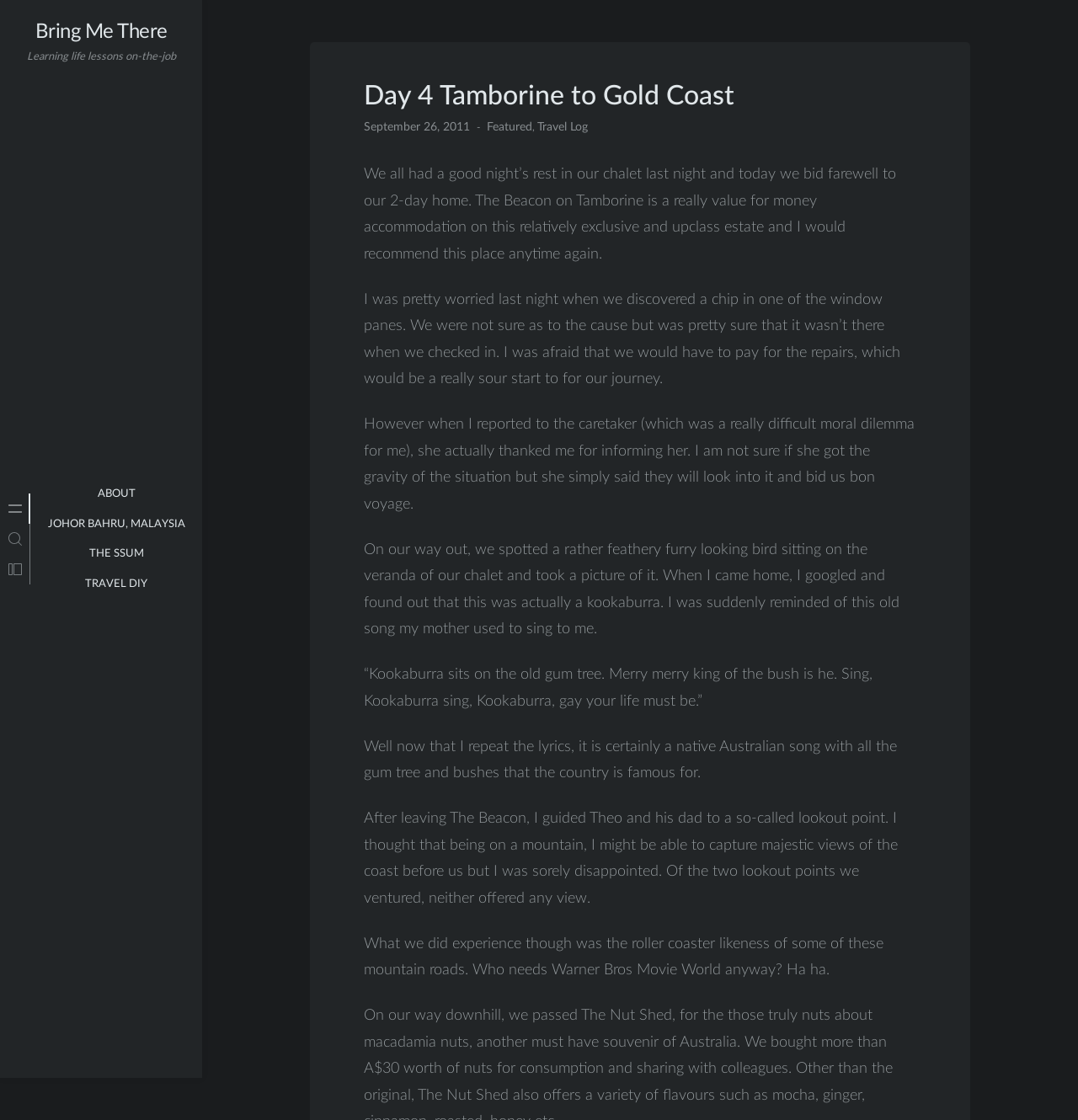Please locate the clickable area by providing the bounding box coordinates to follow this instruction: "Click on the 'ABOUT' link".

[0.087, 0.431, 0.129, 0.452]